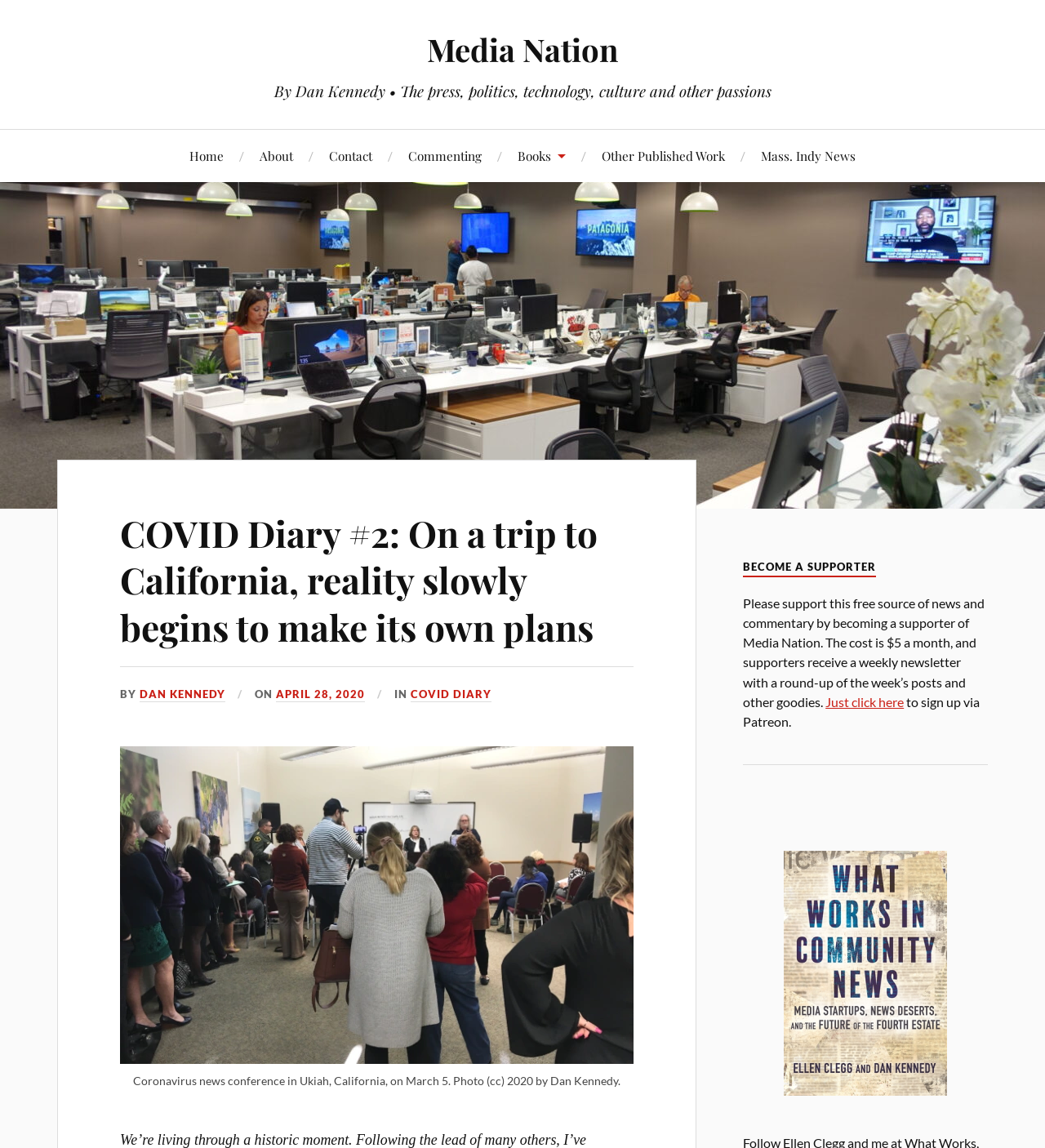What is the headline of the webpage?

COVID Diary #2: On a trip to California, reality slowly begins to make its own plans